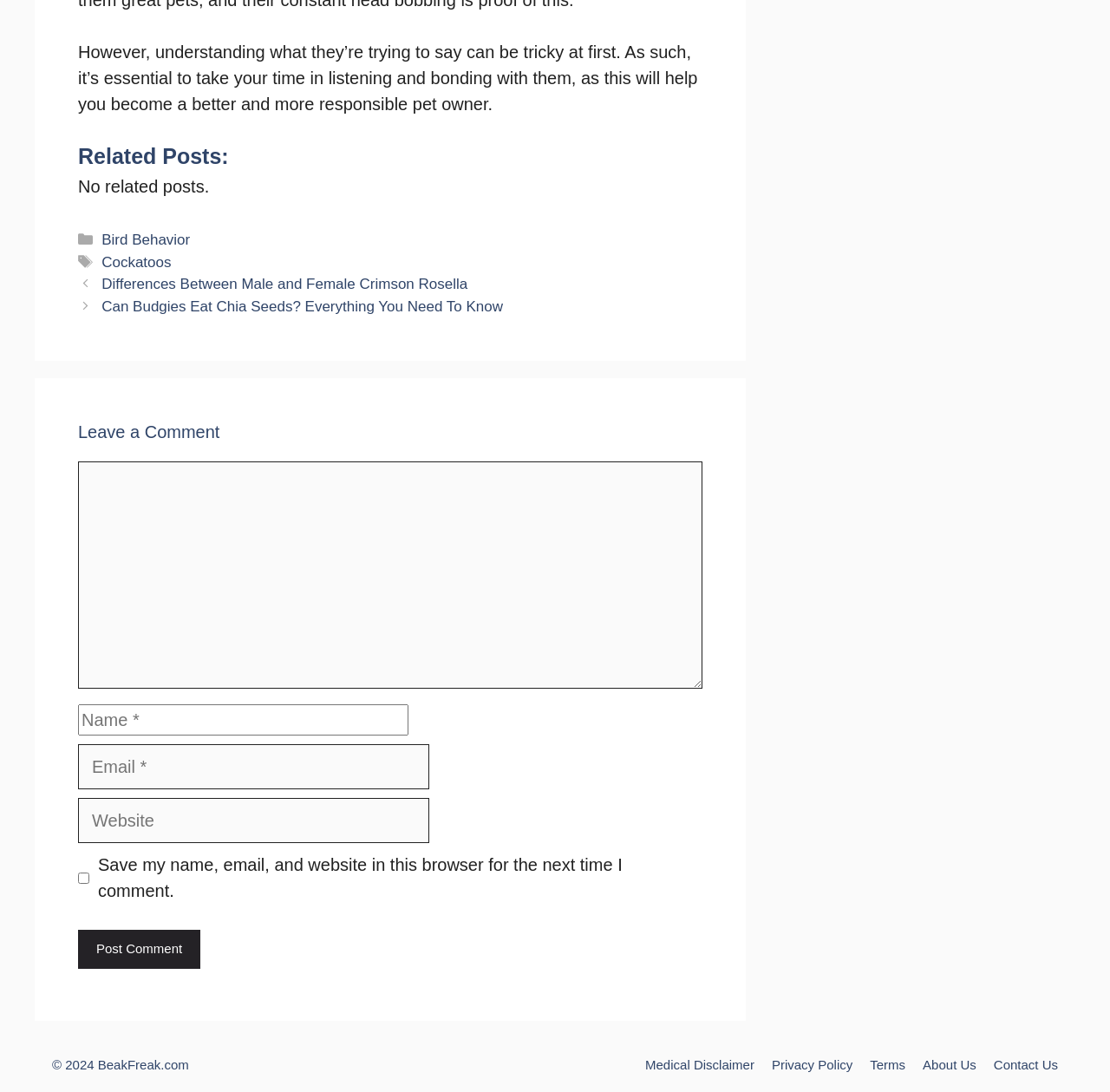Please identify the bounding box coordinates of the area I need to click to accomplish the following instruction: "Click the 'Differences Between Male and Female Crimson Rosella' link".

[0.092, 0.253, 0.421, 0.268]